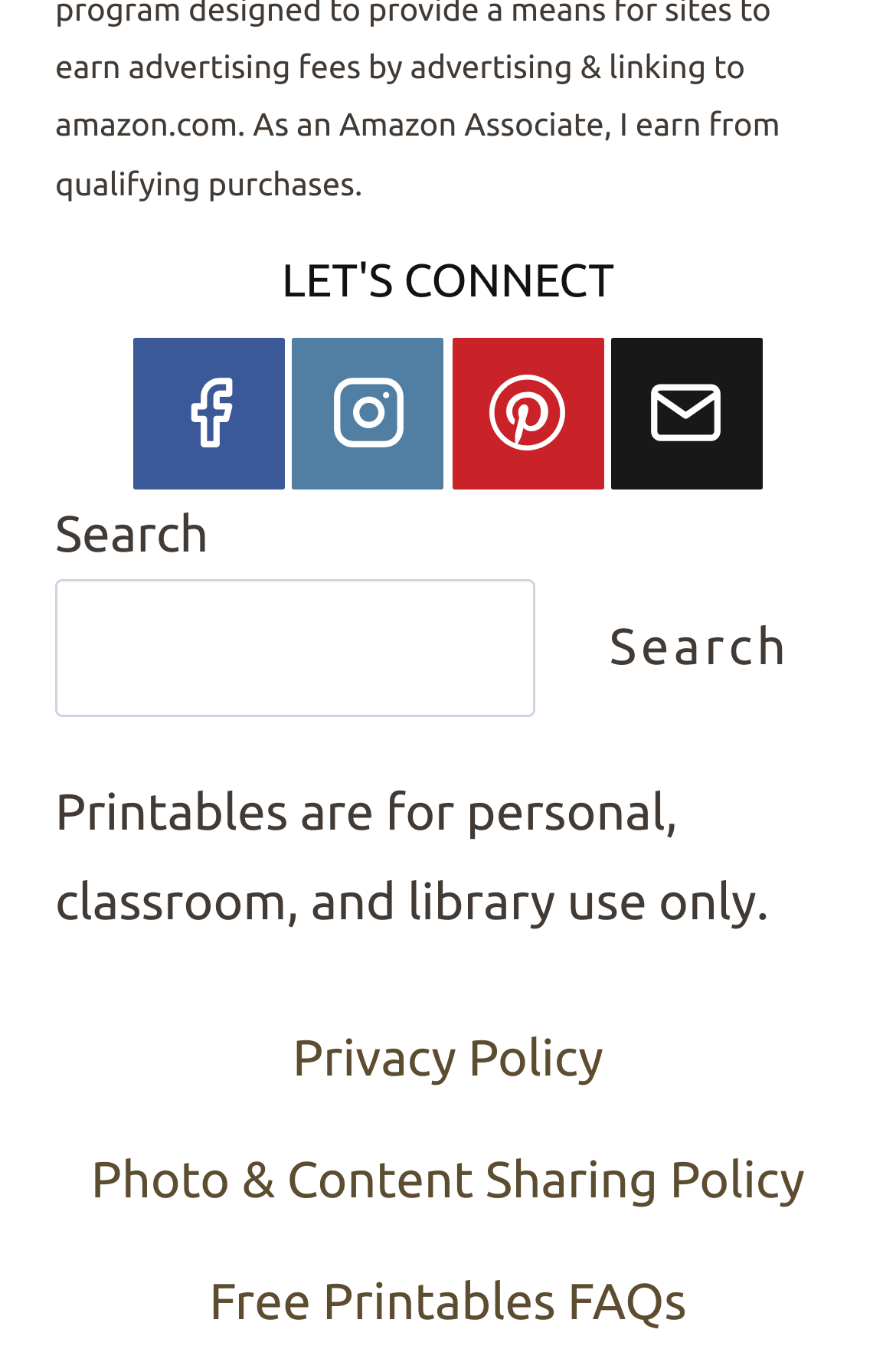Specify the bounding box coordinates of the region I need to click to perform the following instruction: "Visit Facebook page". The coordinates must be four float numbers in the range of 0 to 1, i.e., [left, top, right, bottom].

[0.149, 0.246, 0.318, 0.356]